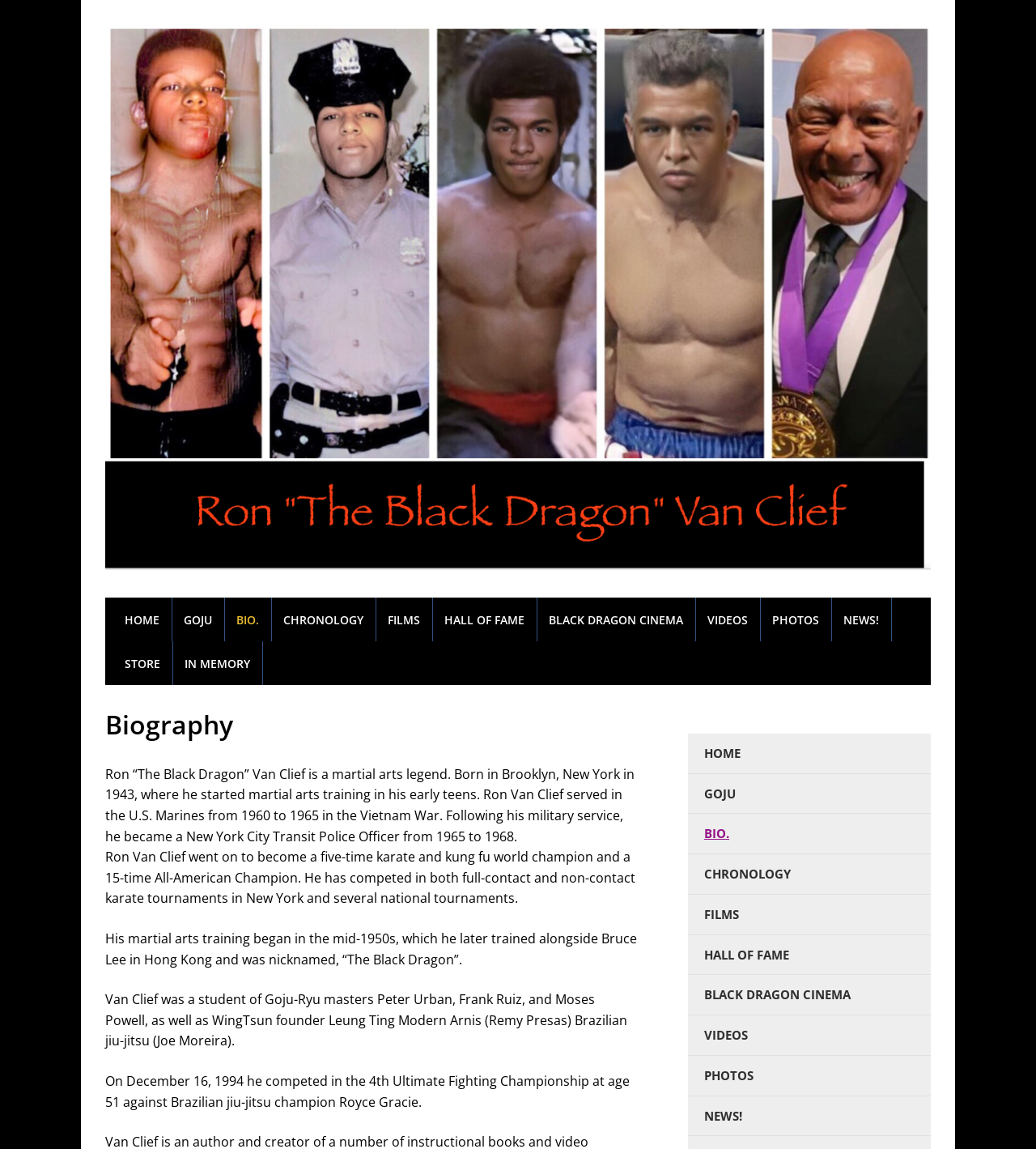Locate the bounding box coordinates of the element that should be clicked to fulfill the instruction: "Visit the 'BLACK DRAGON CINEMA' page".

[0.519, 0.52, 0.671, 0.558]